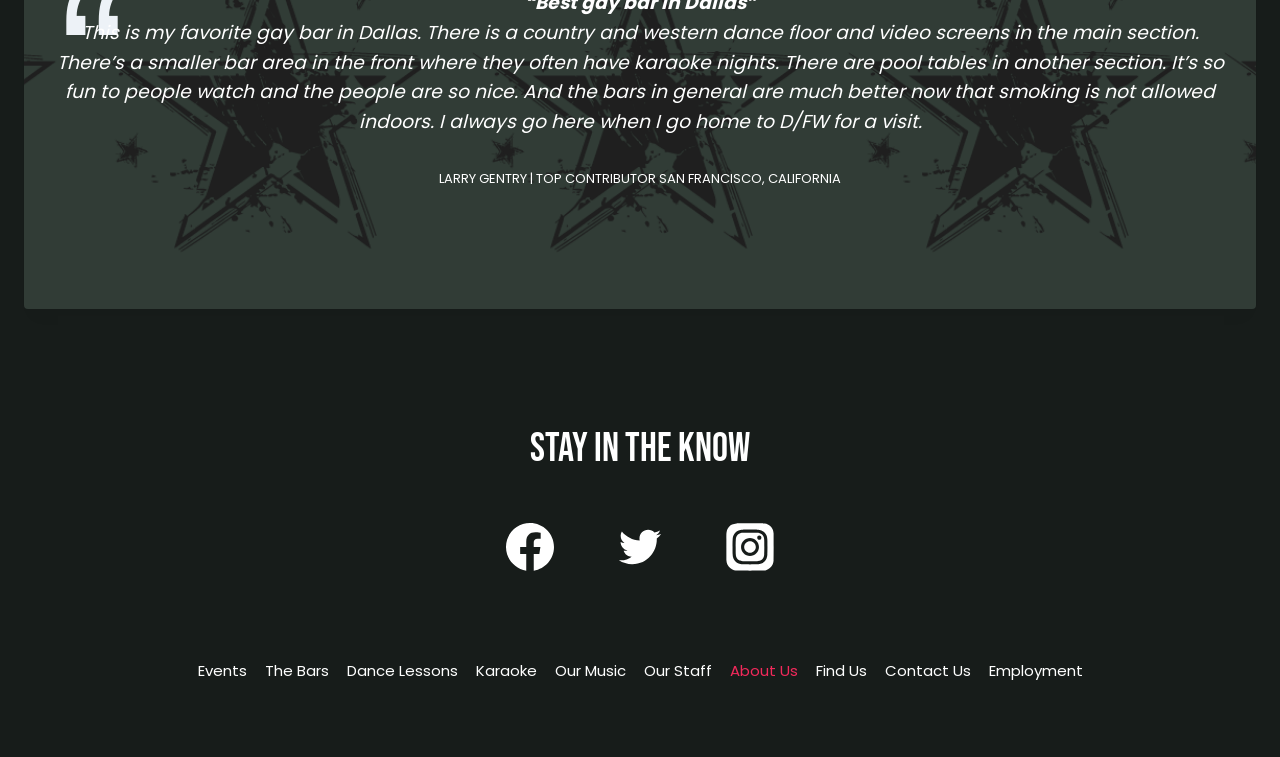Locate the bounding box coordinates of the area you need to click to fulfill this instruction: 'Click on Facebook link'. The coordinates must be in the form of four float numbers ranging from 0 to 1: [left, top, right, bottom].

[0.376, 0.659, 0.451, 0.785]